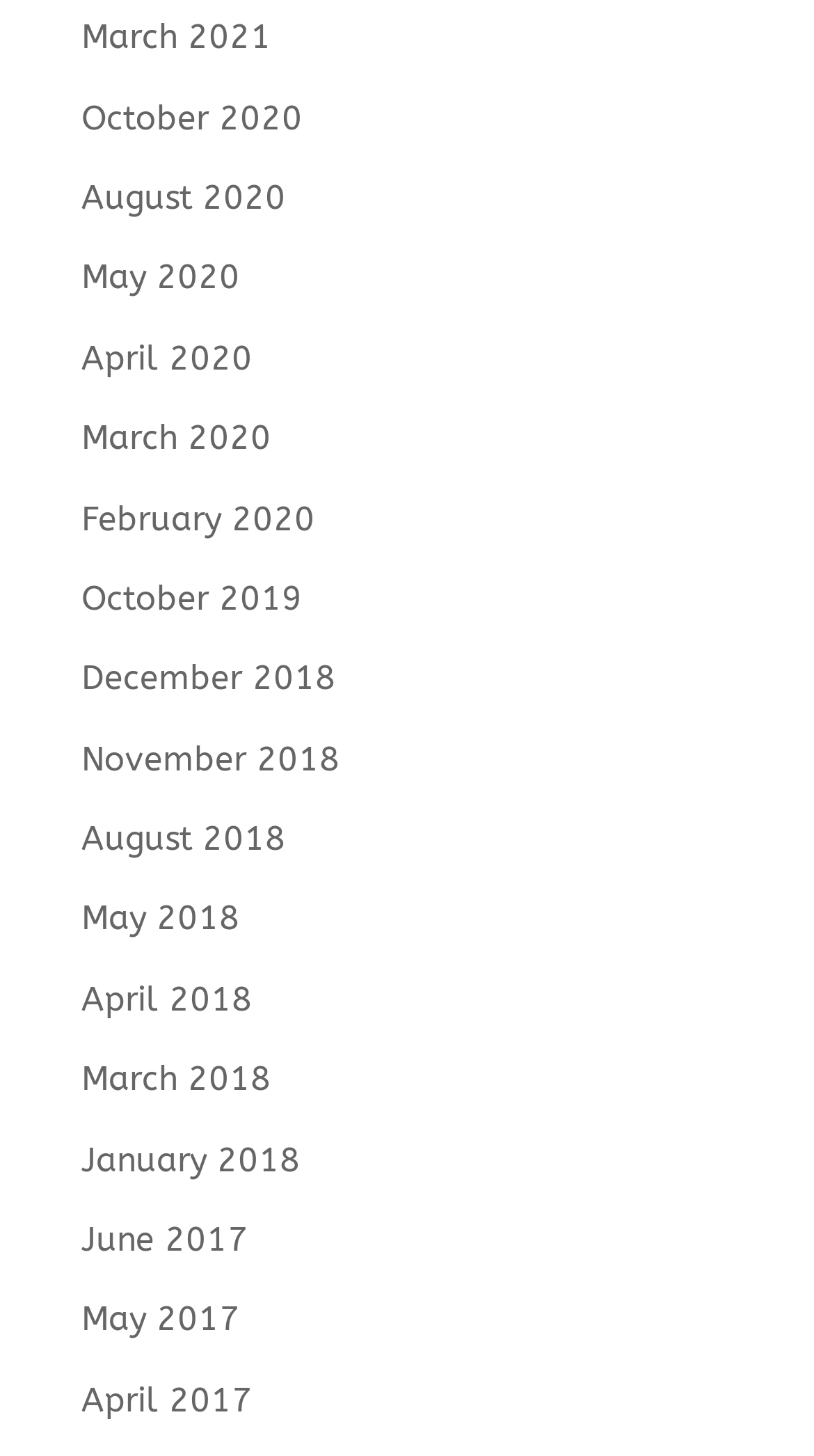From the element description Email, predict the bounding box coordinates of the UI element. The coordinates must be specified in the format (top-left x, top-left y, bottom-right x, bottom-right y) and should be within the 0 to 1 range.

None